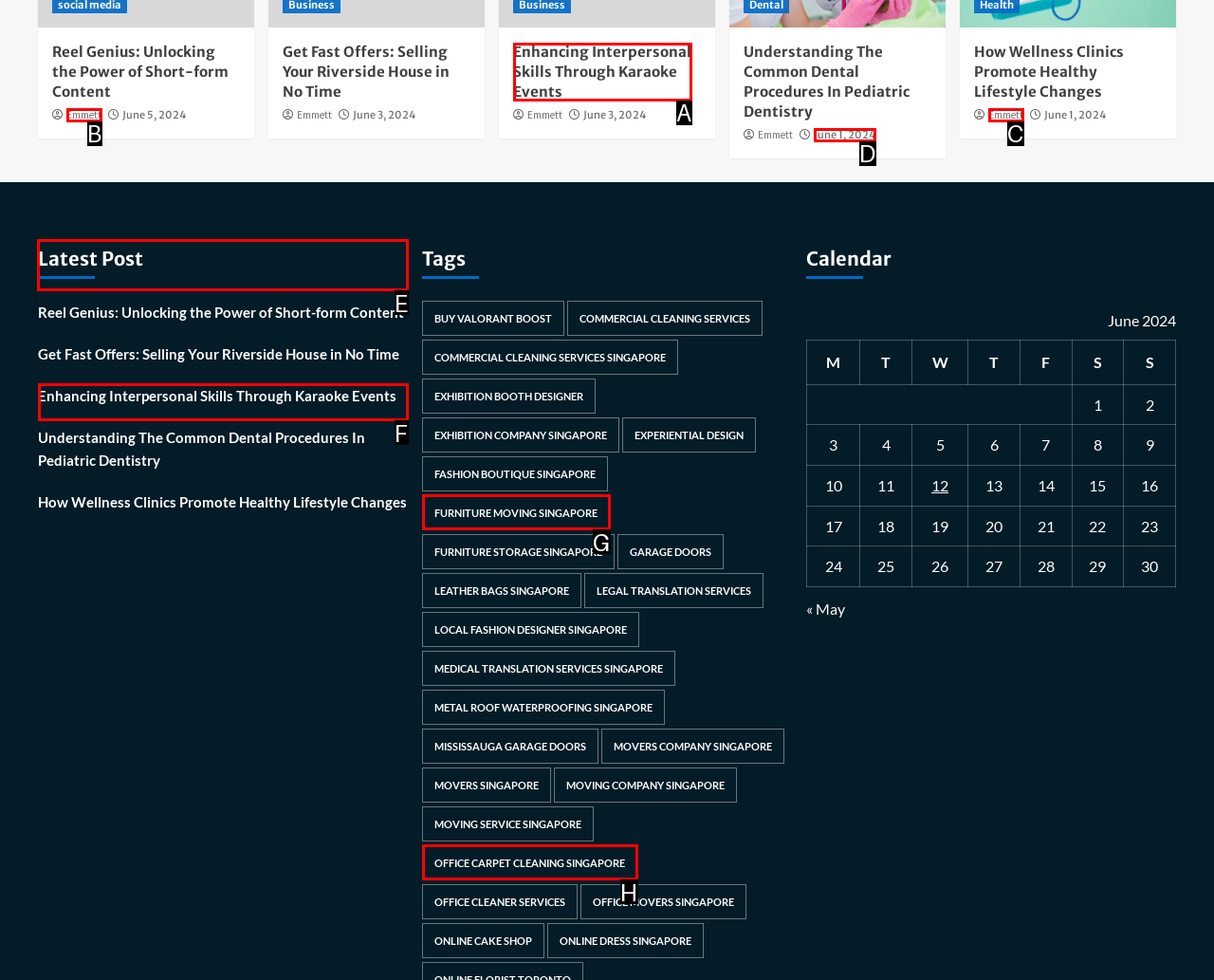To complete the instruction: View the 'Latest Post' section, which HTML element should be clicked?
Respond with the option's letter from the provided choices.

E